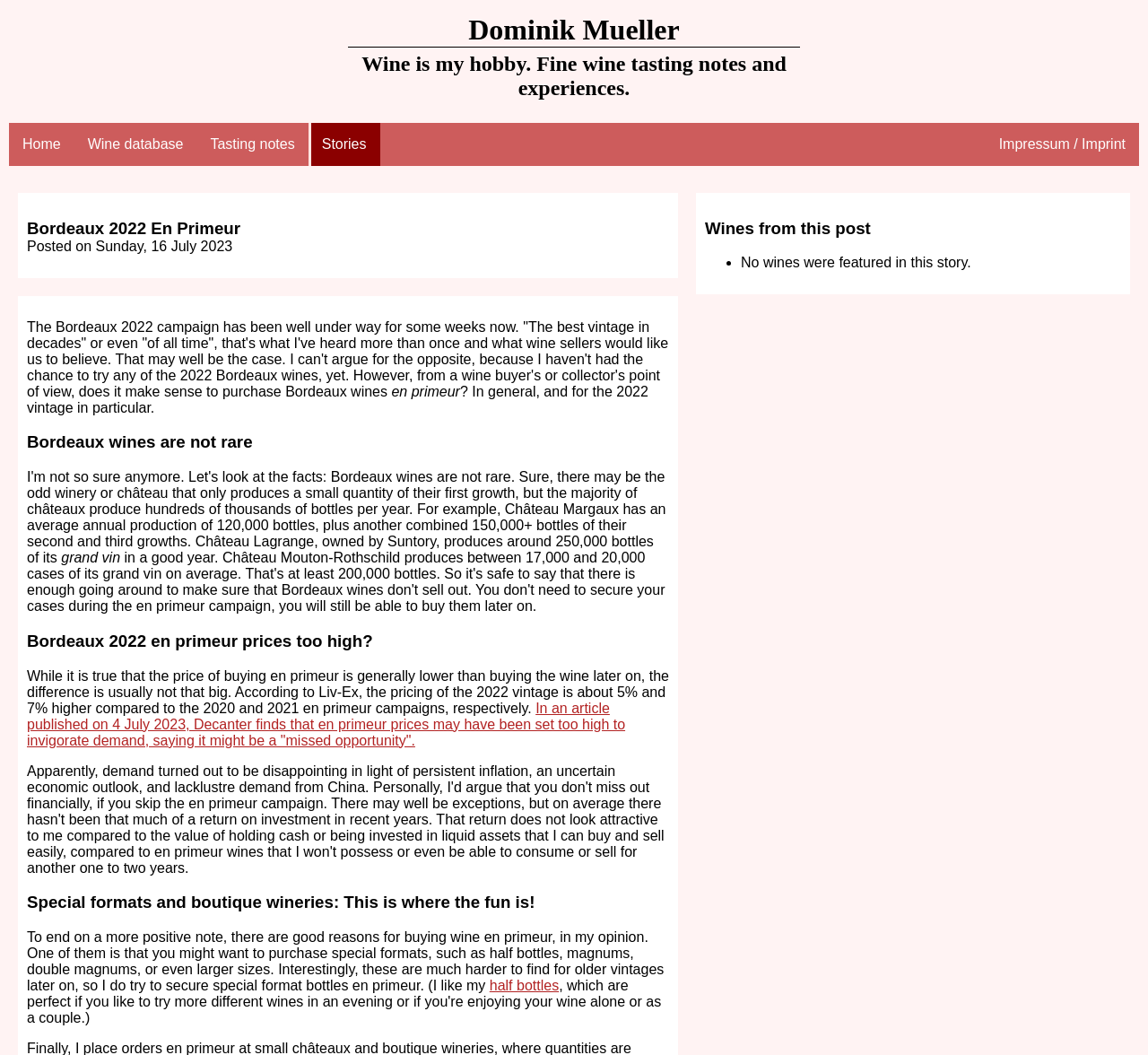Given the element description: "Home", predict the bounding box coordinates of this UI element. The coordinates must be four float numbers between 0 and 1, given as [left, top, right, bottom].

[0.008, 0.116, 0.065, 0.157]